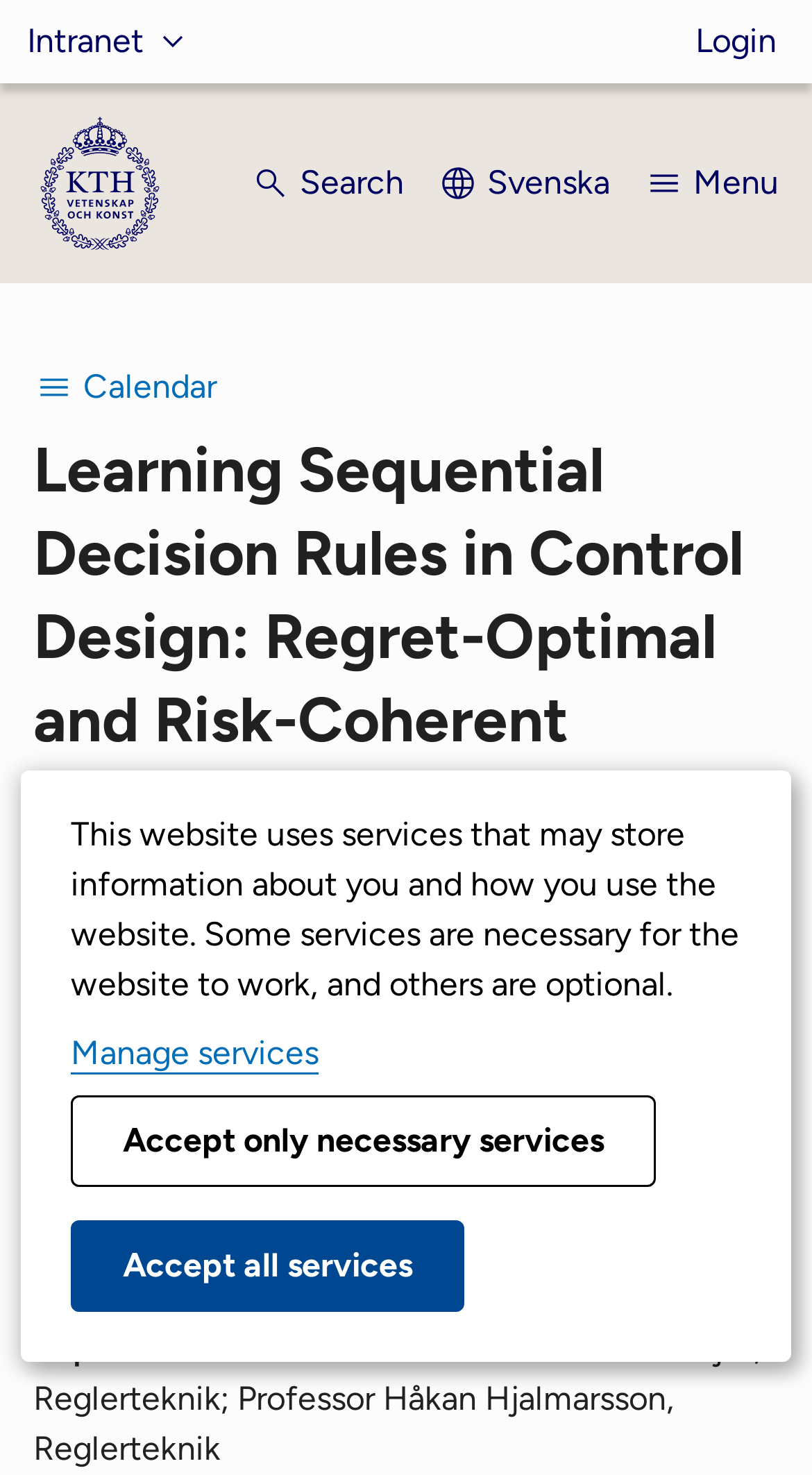Answer in one word or a short phrase: 
What is the location of the event?

Online